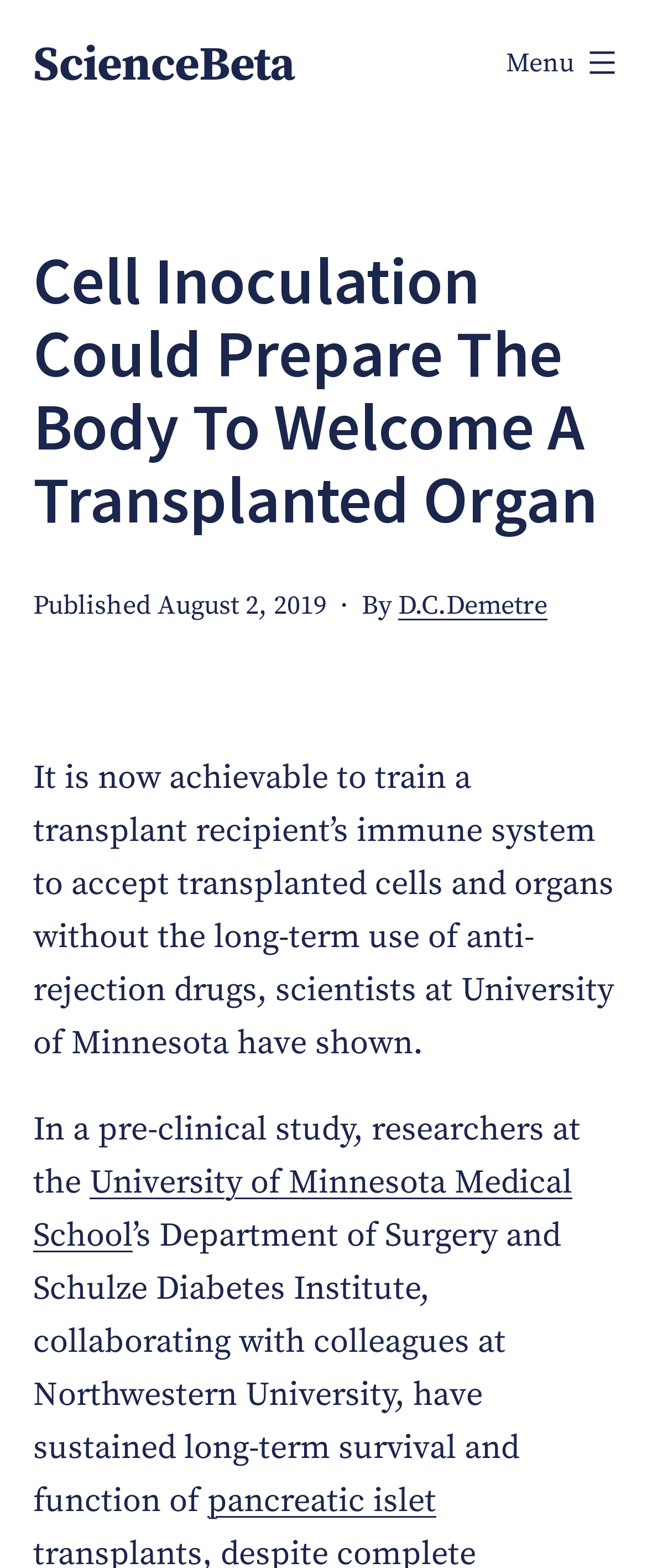What is the goal of the research?
From the image, provide a succinct answer in one word or a short phrase.

to accept transplanted cells and organs without anti-rejection drugs